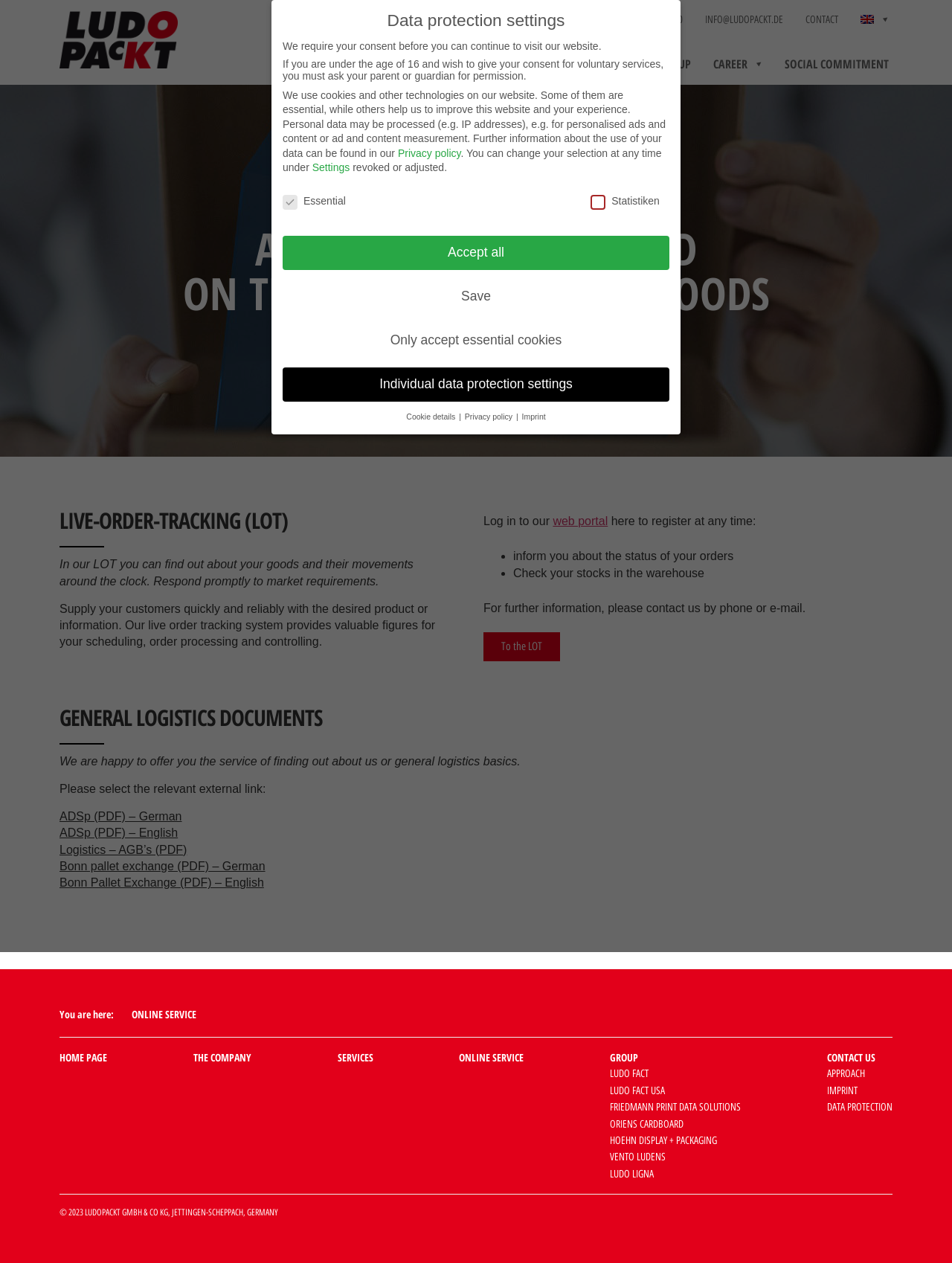Bounding box coordinates are specified in the format (top-left x, top-left y, bottom-right x, bottom-right y). All values are floating point numbers bounded between 0 and 1. Please provide the bounding box coordinate of the region this sentence describes: Ludo Ligna

[0.641, 0.924, 0.687, 0.935]